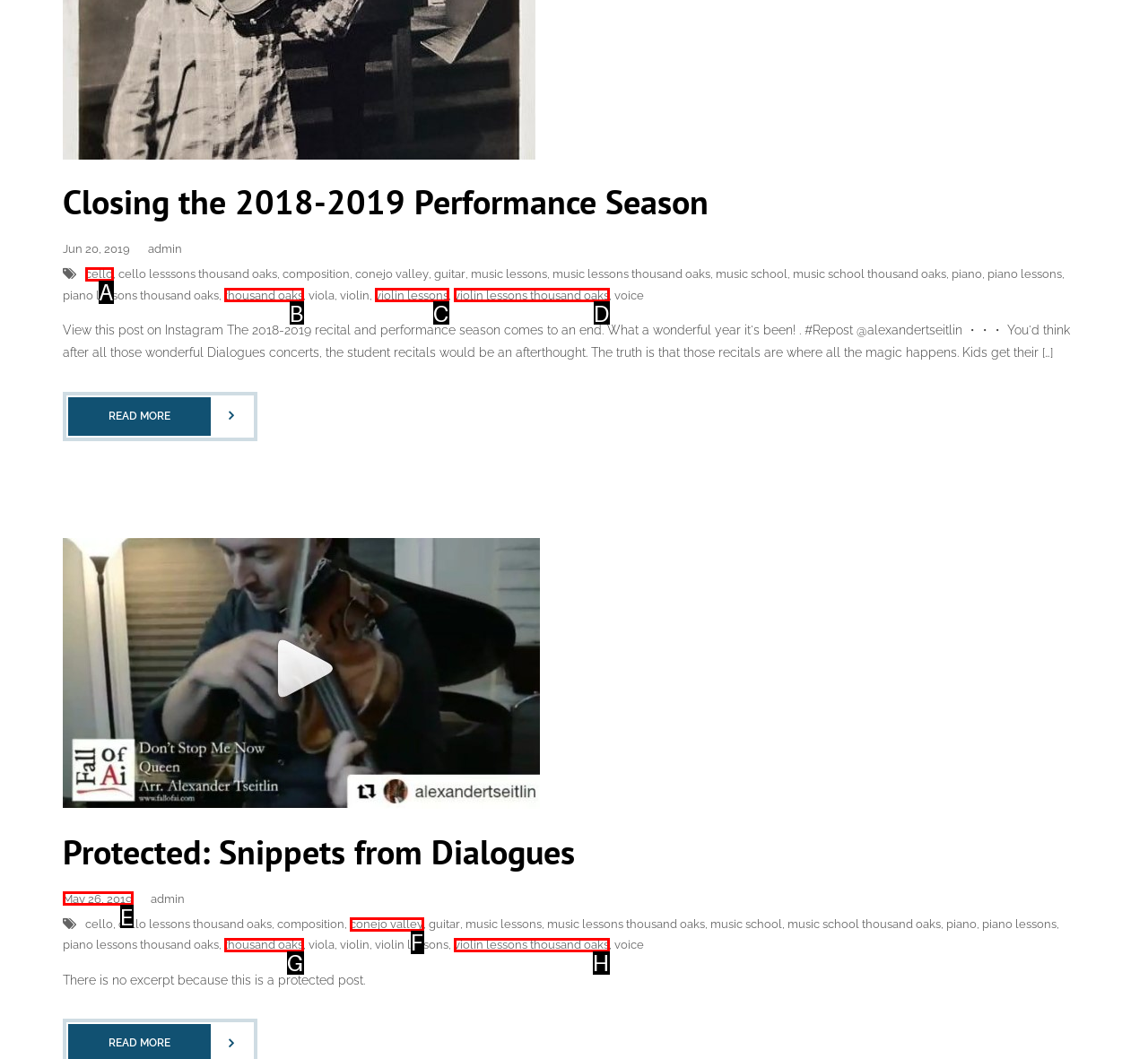Find the HTML element that suits the description: violin lessons
Indicate your answer with the letter of the matching option from the choices provided.

C